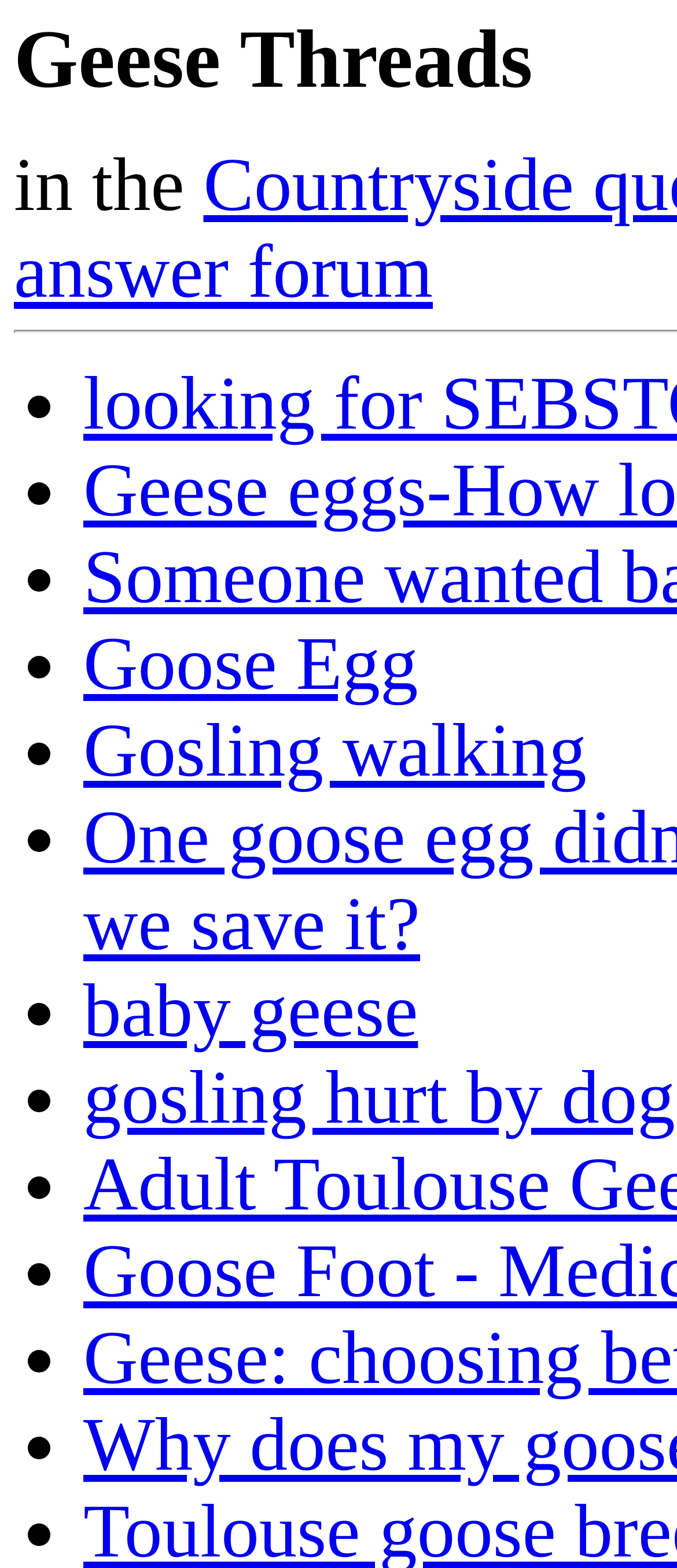Describe the webpage meticulously, covering all significant aspects.

The webpage is about geese threads in the countryside. At the top, there is a short phrase "in the". Below it, there is a list of bullet points, indicated by the "•" symbol, which spans the entire height of the page. To the right of the bullet points, there are four links: "Goose Egg", "Gosling walking", "baby geese", and another link not specified. The links are positioned in a vertical column, with "Goose Egg" at the top and "baby geese" at the bottom. The links are relatively wide, taking up about half of the page's width.